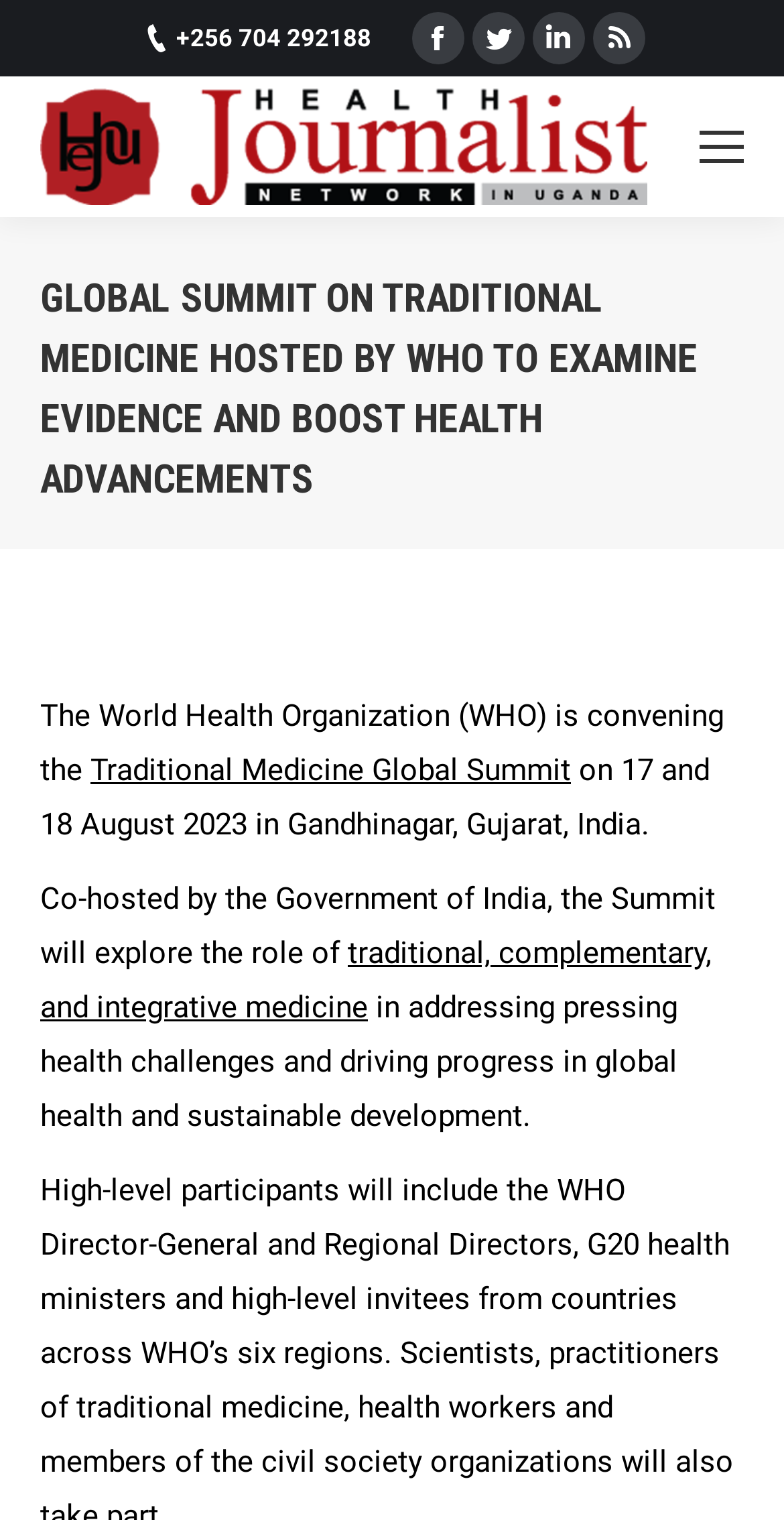What is the purpose of the Global Summit on Traditional Medicine?
Please give a detailed and elaborate answer to the question.

The purpose of the summit can be inferred from the main heading of the webpage, which states that the summit is 'hosted by WHO to examine evidence and boost health advancements'. This heading is located at coordinates [0.051, 0.176, 0.949, 0.335].